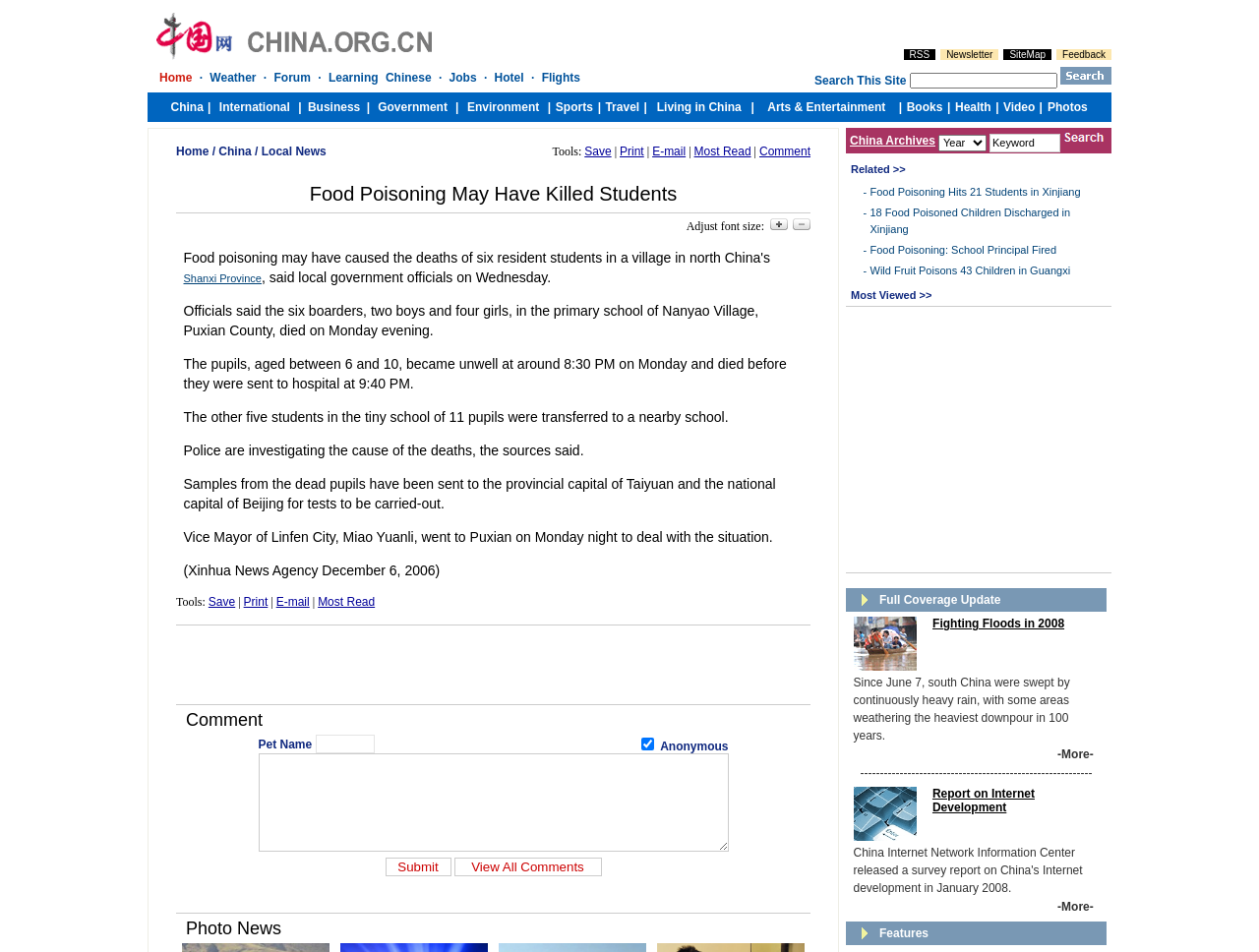How many students died in the incident?
Answer with a single word or phrase by referring to the visual content.

Six